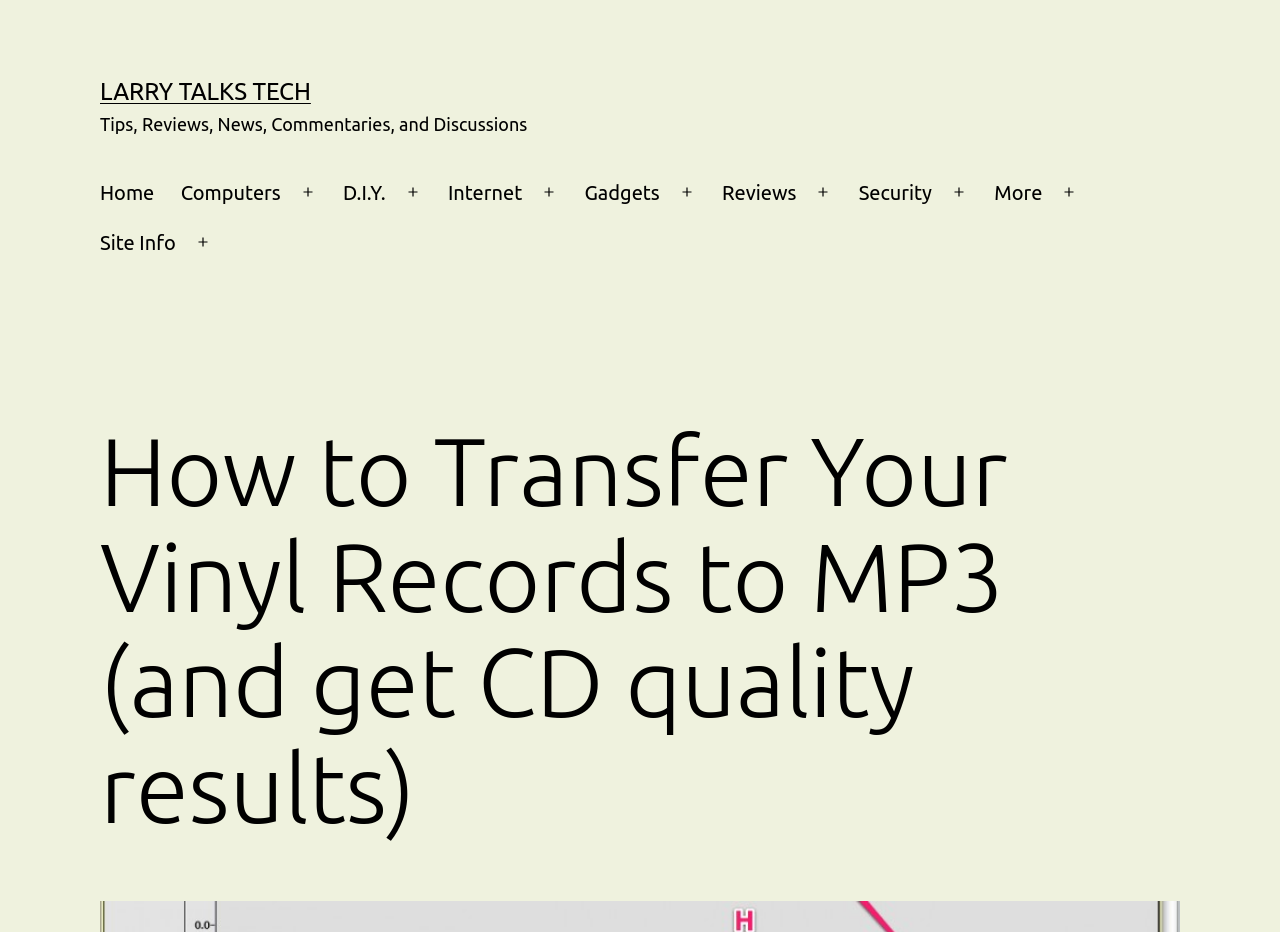Identify the bounding box of the UI element that matches this description: "Computers".

[0.131, 0.18, 0.23, 0.234]